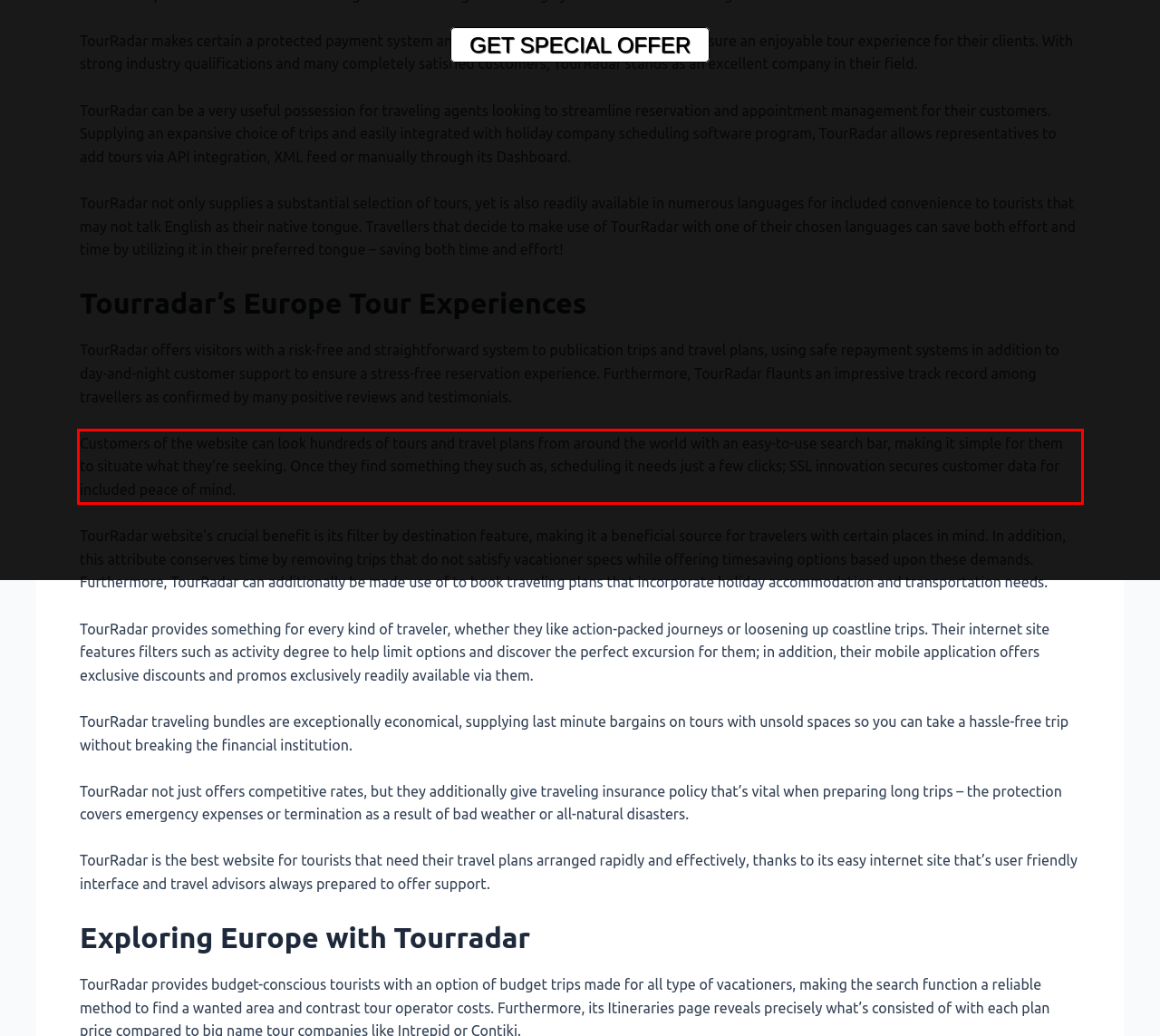You are provided with a webpage screenshot that includes a red rectangle bounding box. Extract the text content from within the bounding box using OCR.

Customers of the website can look hundreds of tours and travel plans from around the world with an easy-to-use search bar, making it simple for them to situate what they’re seeking. Once they find something they such as, scheduling it needs just a few clicks; SSL innovation secures customer data for included peace of mind.